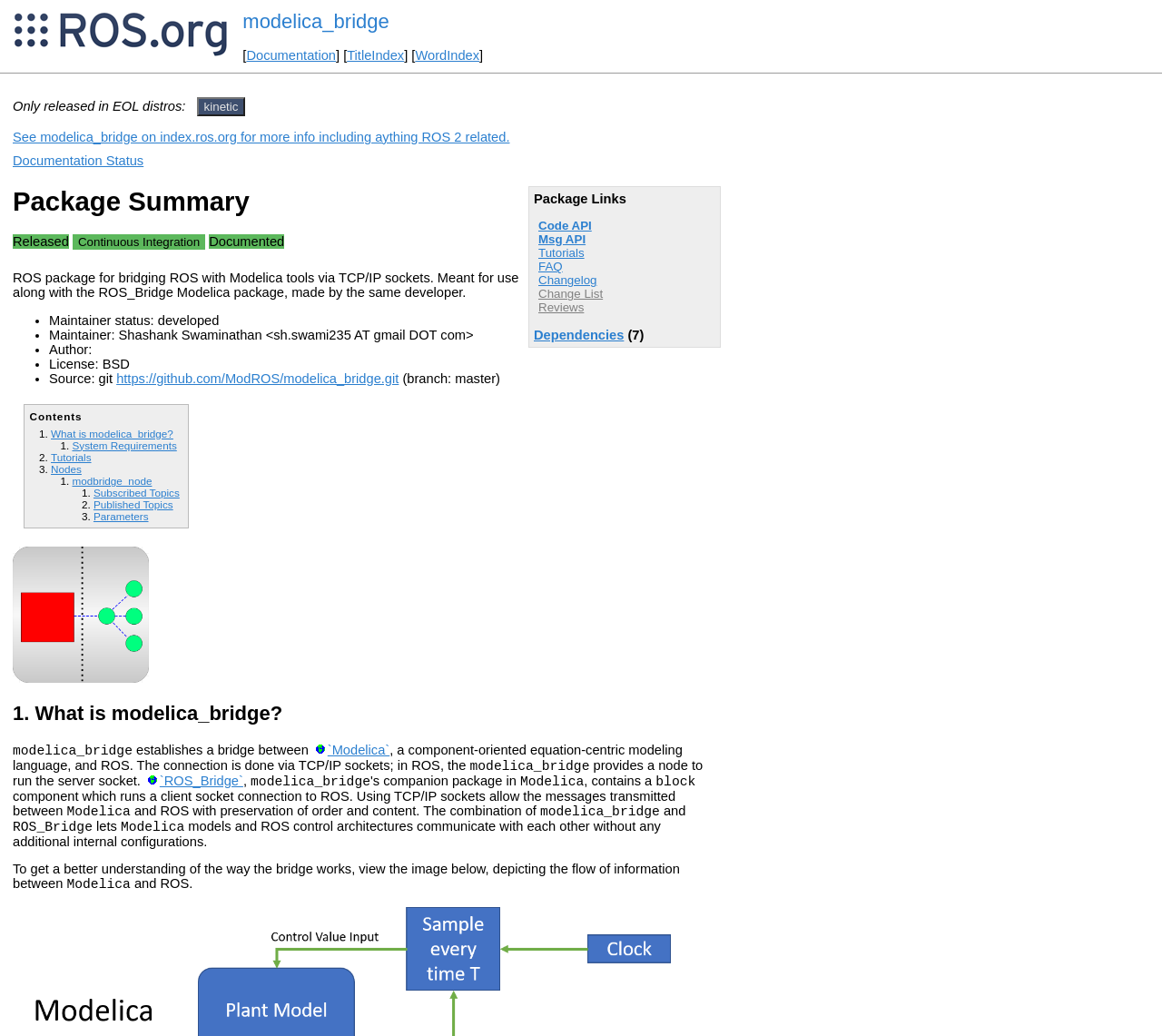What is the name of the ROS package?
Carefully analyze the image and provide a thorough answer to the question.

The name of the ROS package can be found in the title of the webpage, which is 'modelica_bridge [Documentation] [TitleIndex] [WordIndex]'. This title is located in the first table cell of the first table row.